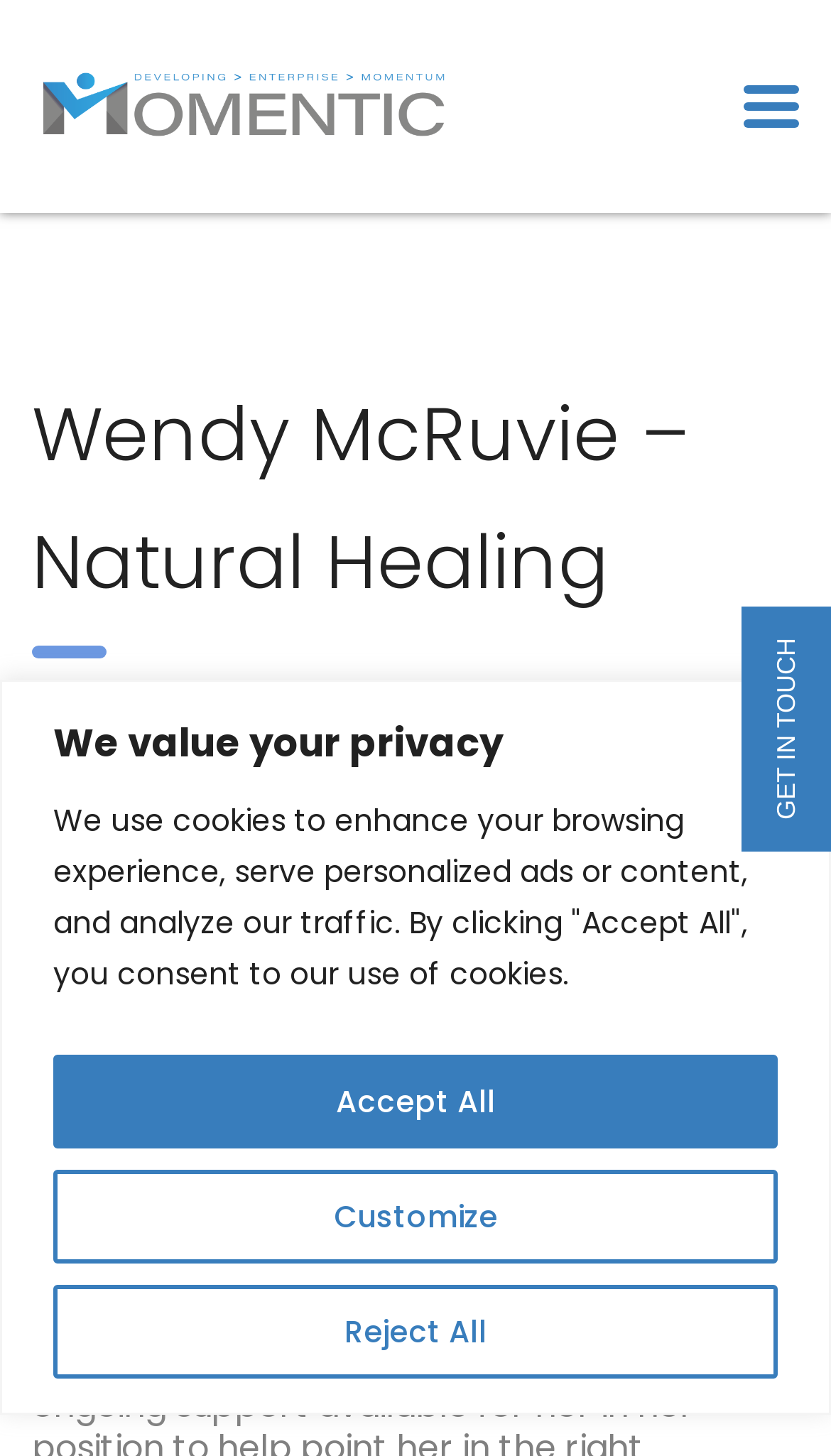Produce a meticulous description of the webpage.

The webpage is about Wendy McRuvie, a natural healer, and is part of the Momentic platform. At the top of the page, there is a notification bar that spans the entire width, taking up about a quarter of the page's height. This bar informs users about the website's use of cookies and provides options to customize, reject, or accept all cookies. The notification bar contains a heading that reads "We value your privacy" and three buttons: "Customize", "Reject All", and "Accept All".

Below the notification bar, there is a link to Momentic, accompanied by a small image of the Momentic logo. This element is positioned near the top-left corner of the page.

To the right of the Momentic link, there is a small, empty button with no text. This button is situated near the top-right corner of the page.

The main content of the page is headed by a title that reads "Wendy McRuvie – Natural Healing". This title is positioned below the Momentic link and spans about three-quarters of the page's width. Below the title, there is a large figure that takes up most of the remaining page space. This figure contains a prominent image, but its contents are not specified.